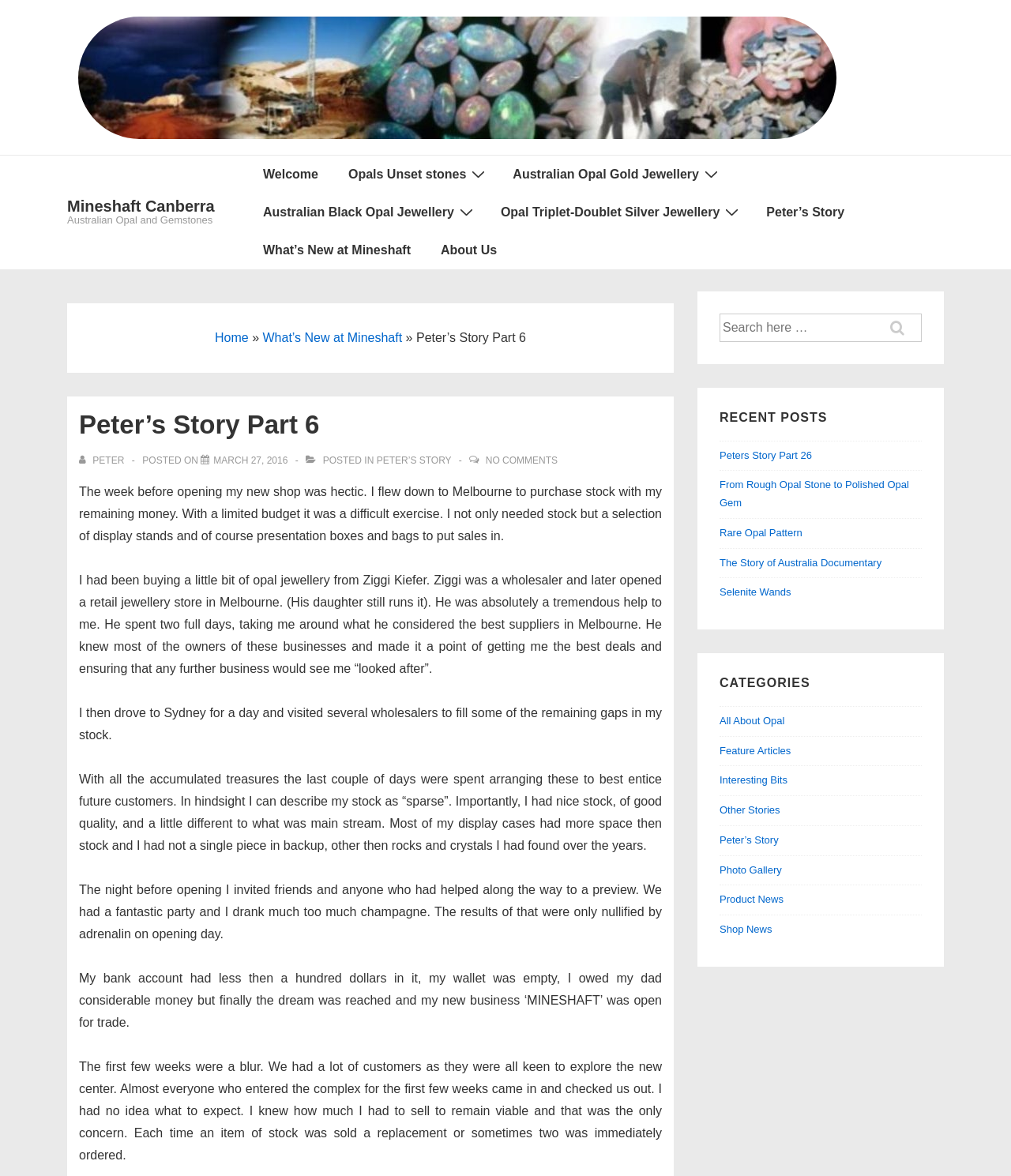Answer the question in a single word or phrase:
What type of products are sold in the shop?

Opal and gemstones